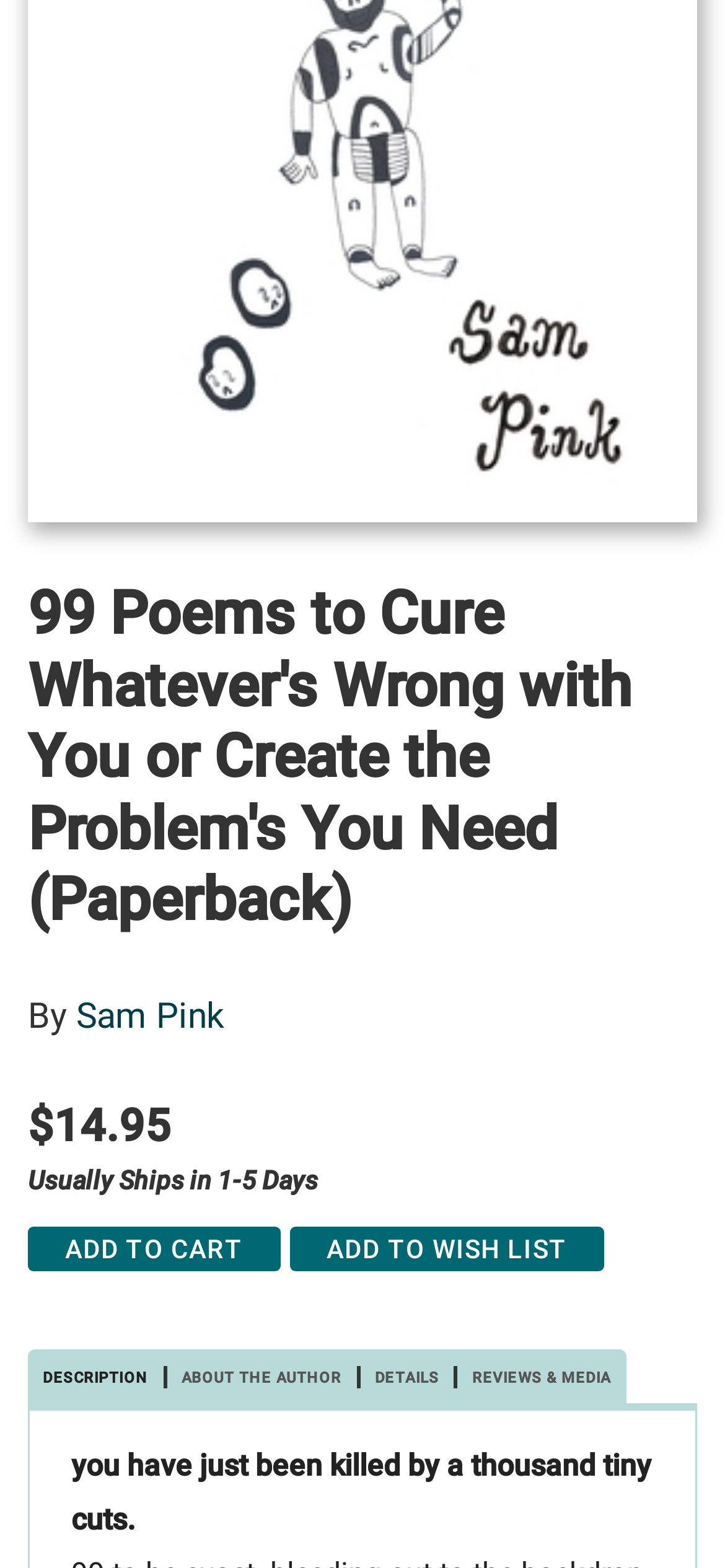Find the bounding box coordinates for the HTML element described as: "Reviews & Media". The coordinates should consist of four float values between 0 and 1, i.e., [left, top, right, bottom].

[0.631, 0.871, 0.863, 0.886]